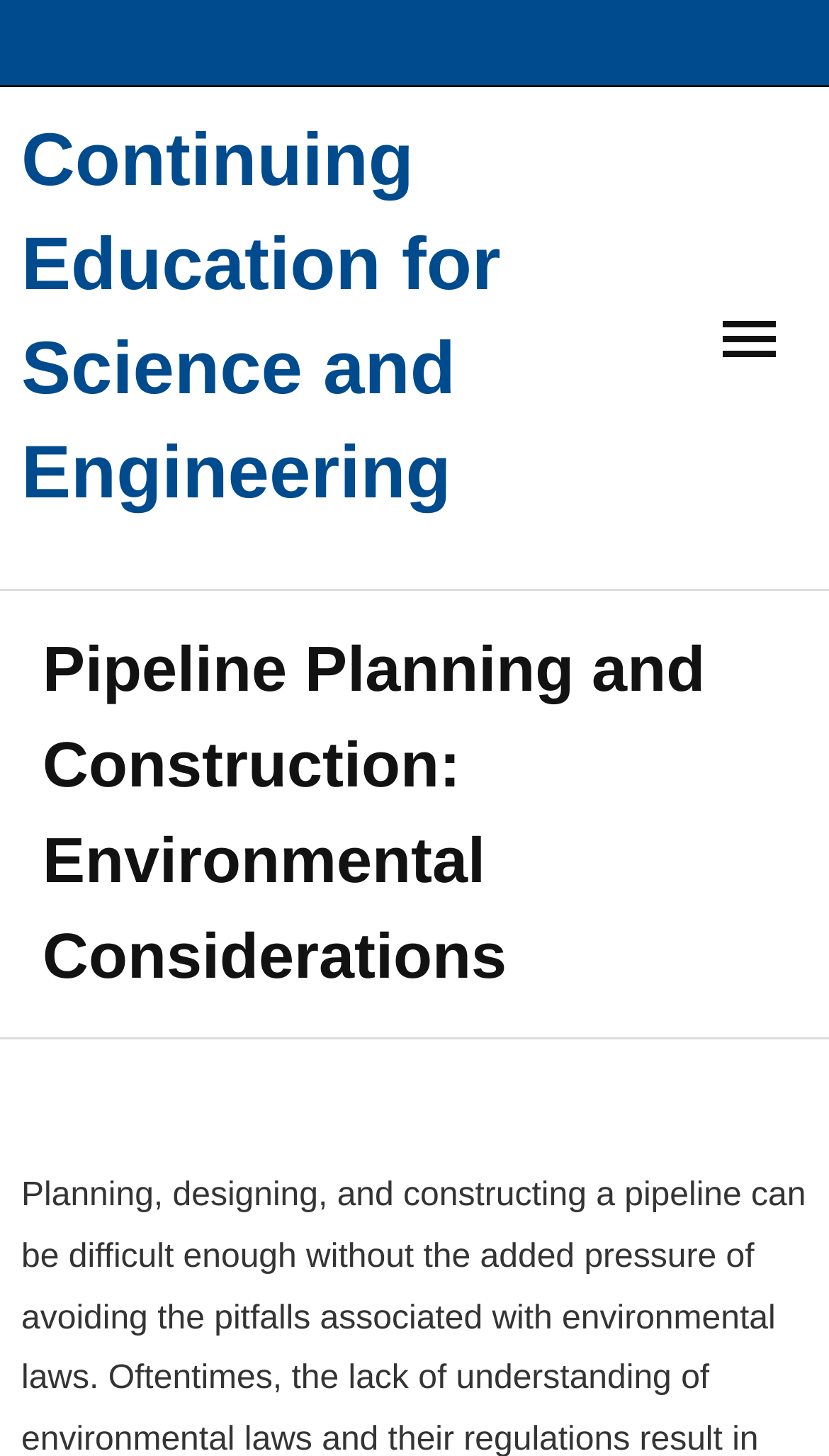Identify and generate the primary title of the webpage.

Continuing Education for Science and Engineering